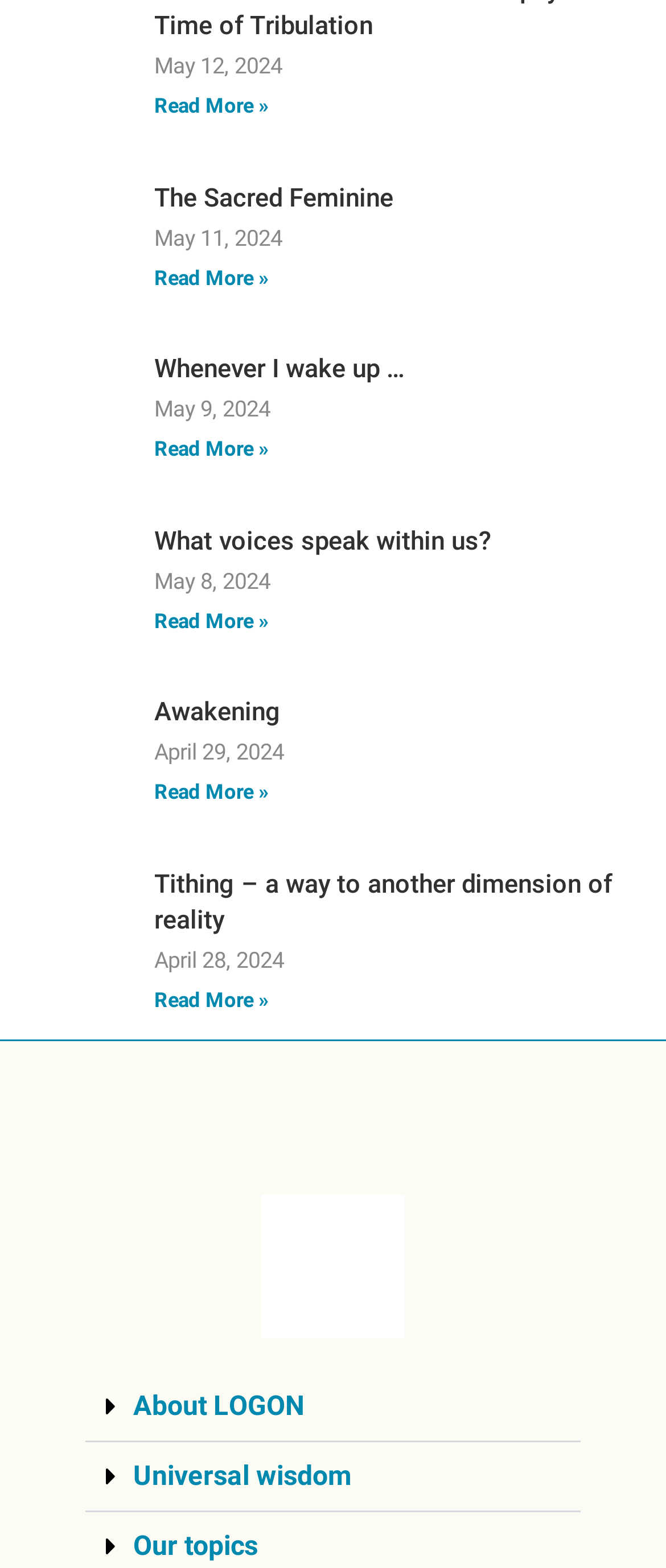What is the topic of the article with the image of a waterfall?
Please provide an in-depth and detailed response to the question.

I found the image of a waterfall associated with the element [786], which is a child of the 'link' element [331]. The text associated with this 'link' element is 'a painting of a waterfall in the middle of a river'. Then, I looked for the parent 'article' element [225] and found the topic of the article, which is 'Tithing – a way to another dimension of reality'.